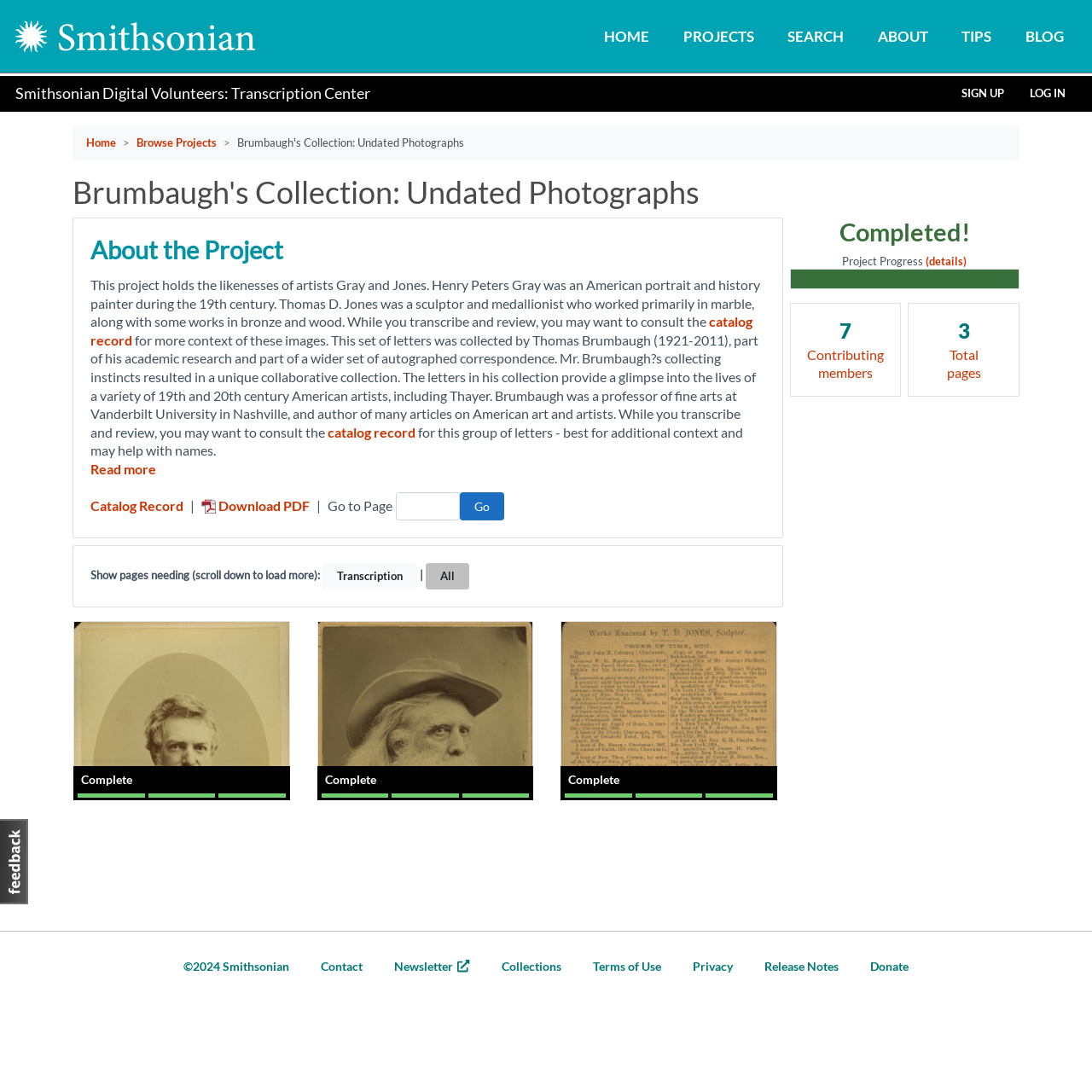Find the bounding box coordinates of the element's region that should be clicked in order to follow the given instruction: "Go to Page". The coordinates should consist of four float numbers between 0 and 1, i.e., [left, top, right, bottom].

[0.362, 0.45, 0.421, 0.477]